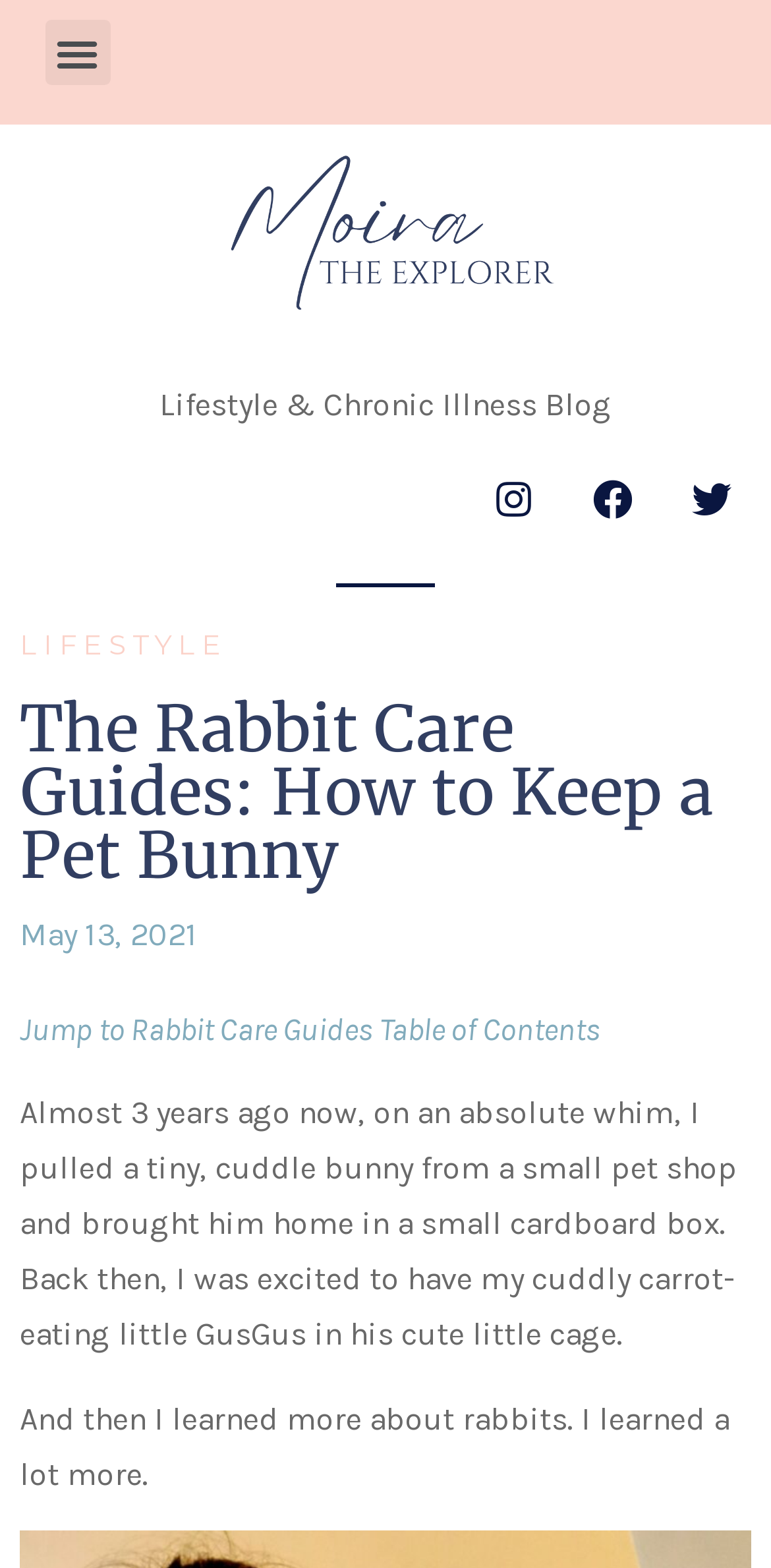Locate the UI element described by Twitter in the provided webpage screenshot. Return the bounding box coordinates in the format (top-left x, top-left y, bottom-right x, bottom-right y), ensuring all values are between 0 and 1.

[0.872, 0.294, 0.974, 0.344]